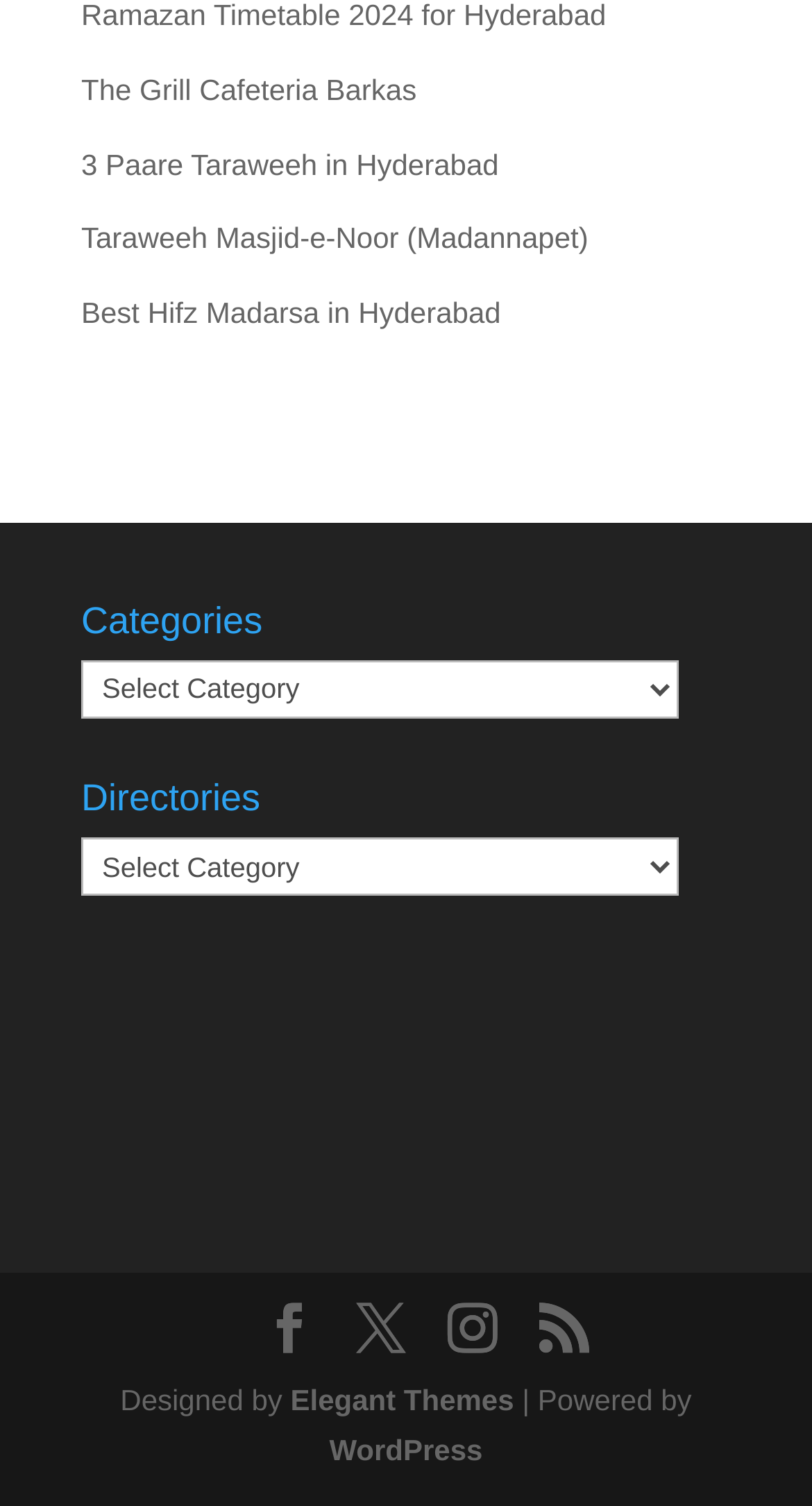What is the platform used to power the website?
Using the image as a reference, give an elaborate response to the question.

The website is powered by WordPress, as mentioned in the footer section with a bounding box coordinate of [0.406, 0.951, 0.594, 0.973].